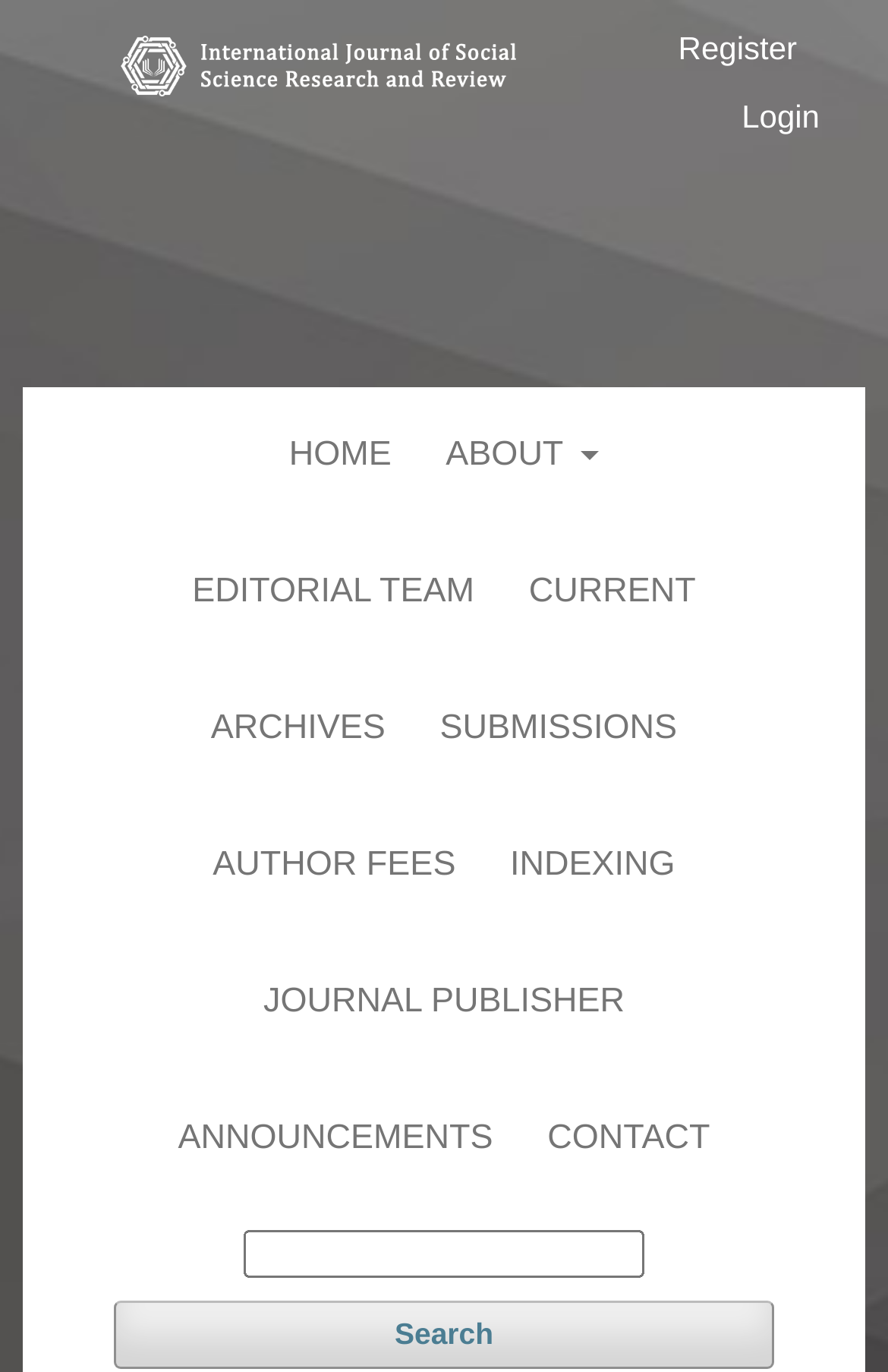Identify the bounding box of the HTML element described here: "Current". Provide the coordinates as four float numbers between 0 and 1: [left, top, right, bottom].

[0.57, 0.382, 0.809, 0.481]